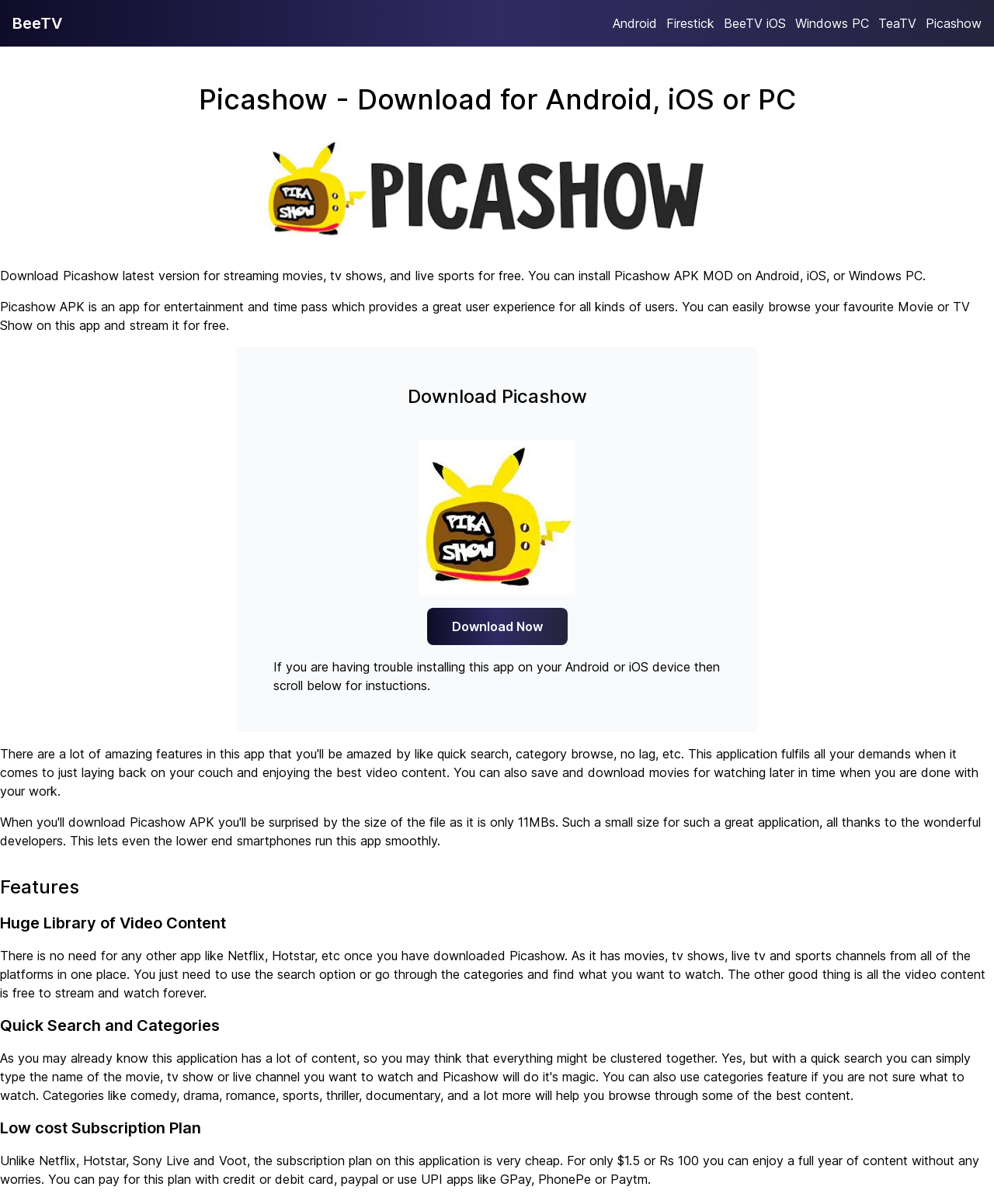Find the bounding box coordinates for the element that must be clicked to complete the instruction: "Visit Android page". The coordinates should be four float numbers between 0 and 1, indicated as [left, top, right, bottom].

[0.616, 0.013, 0.661, 0.026]